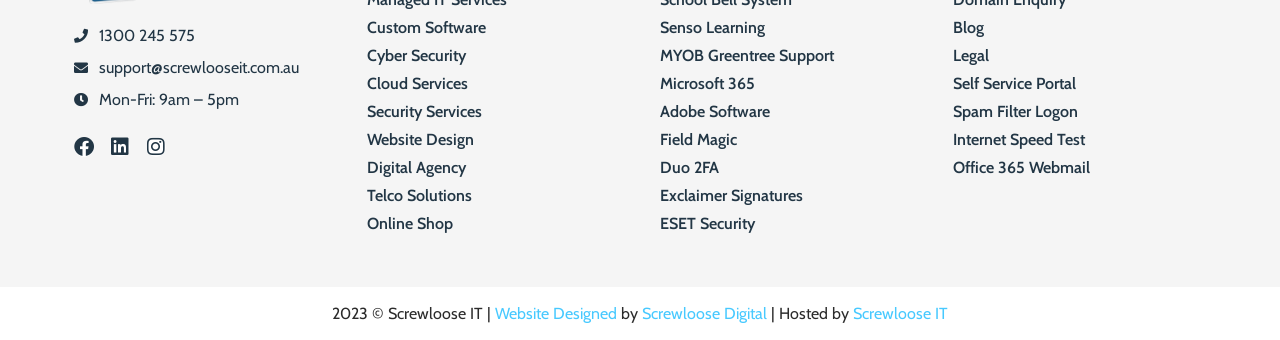Answer the question using only a single word or phrase: 
What services does the company offer?

Custom Software, Cyber Security, etc.